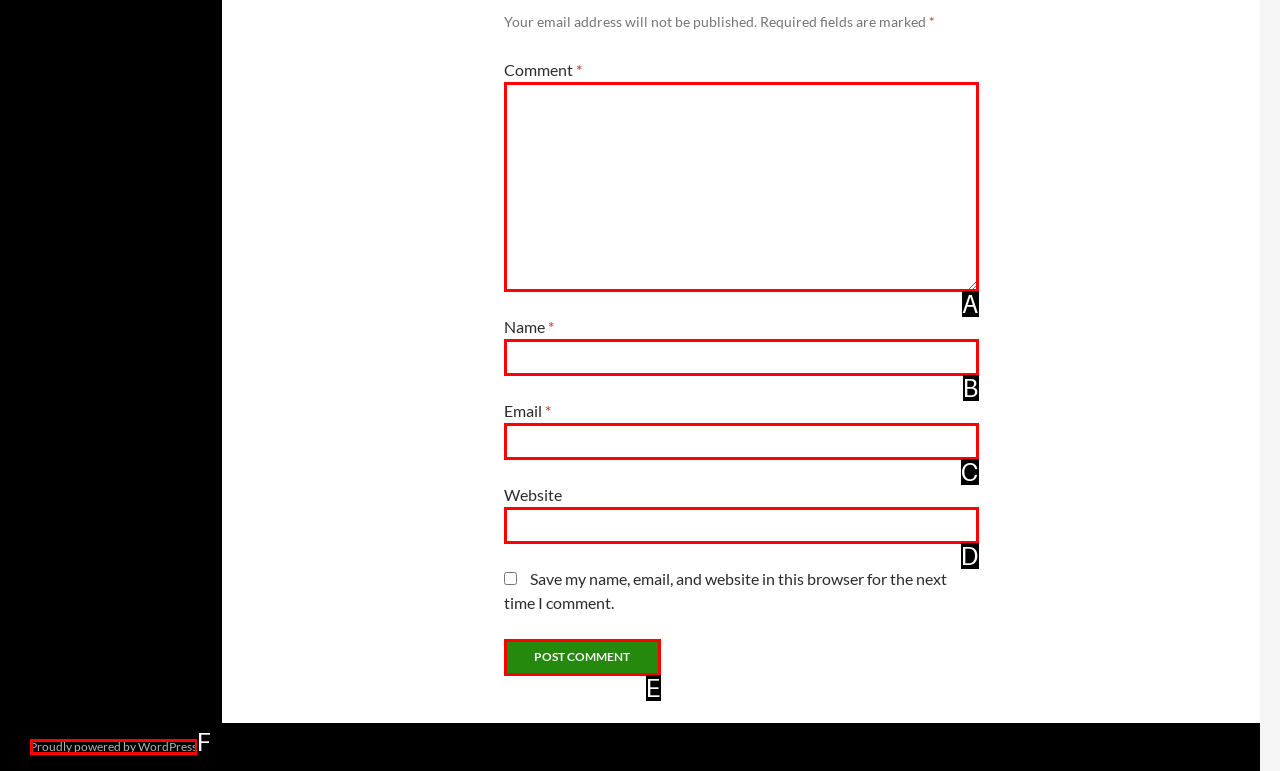Choose the option that matches the following description: myfriendhasneverlistenedtoapodcast
Reply with the letter of the selected option directly.

None